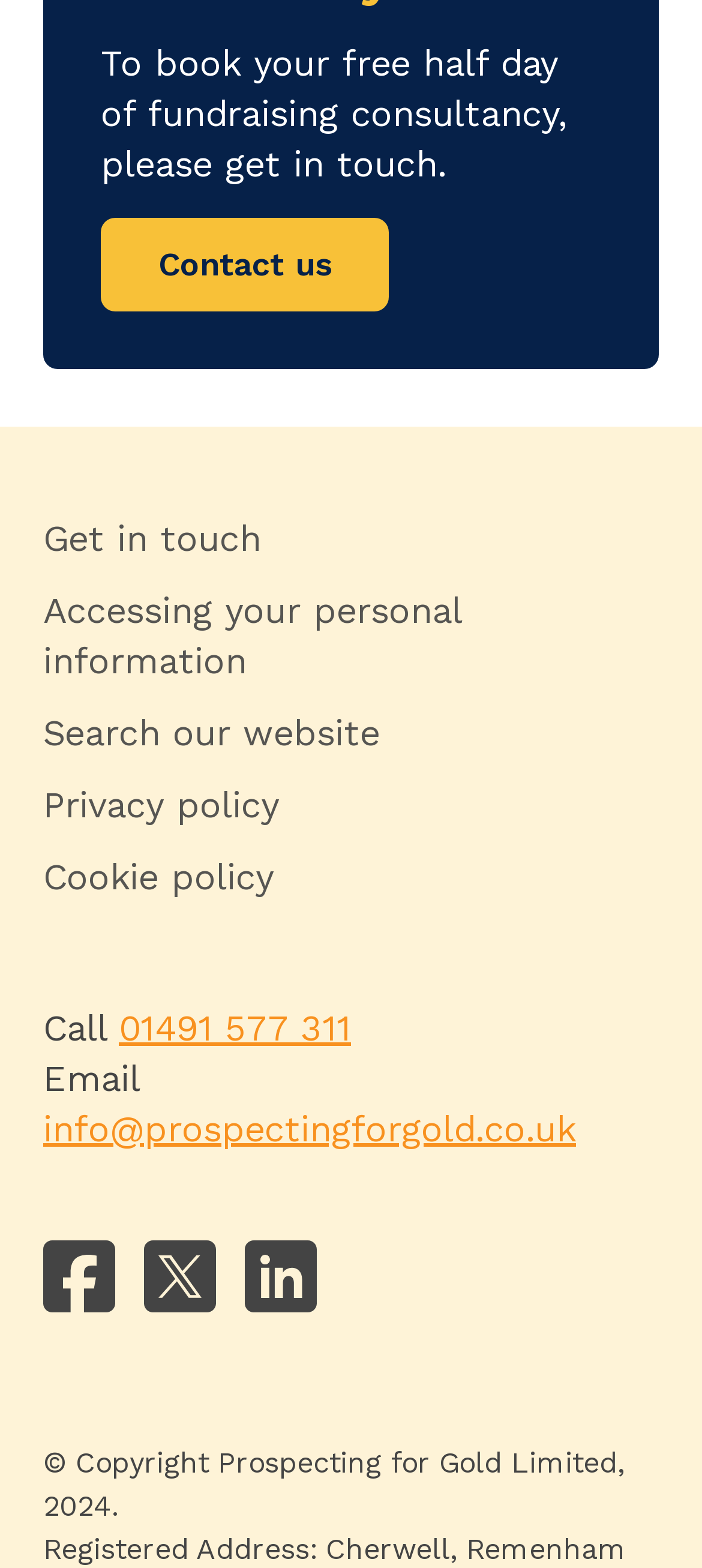Determine the coordinates of the bounding box that should be clicked to complete the instruction: "Click 'info@prospectingforgold.co.uk'". The coordinates should be represented by four float numbers between 0 and 1: [left, top, right, bottom].

[0.062, 0.707, 0.821, 0.734]